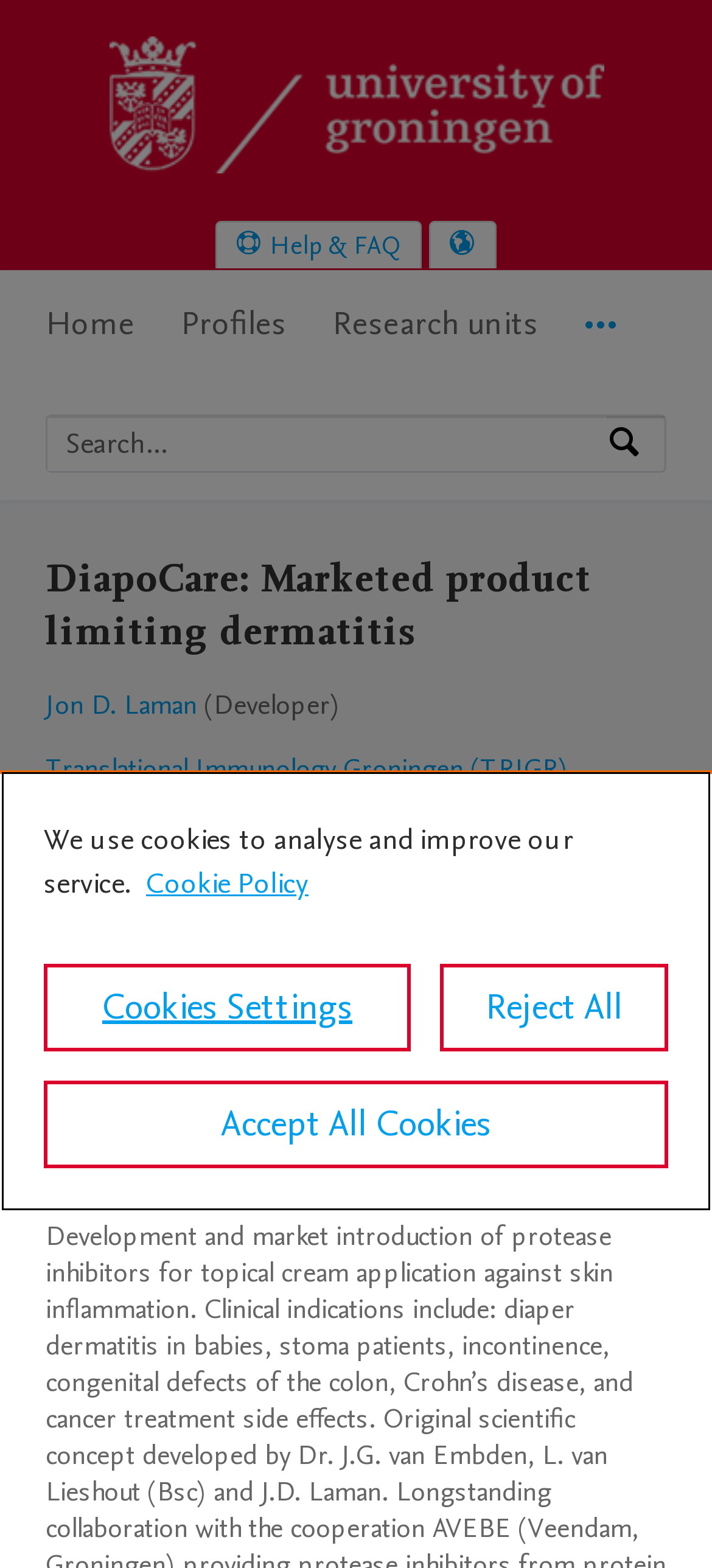What is the name of the product?
Please answer the question with a single word or phrase, referencing the image.

DiapoCare